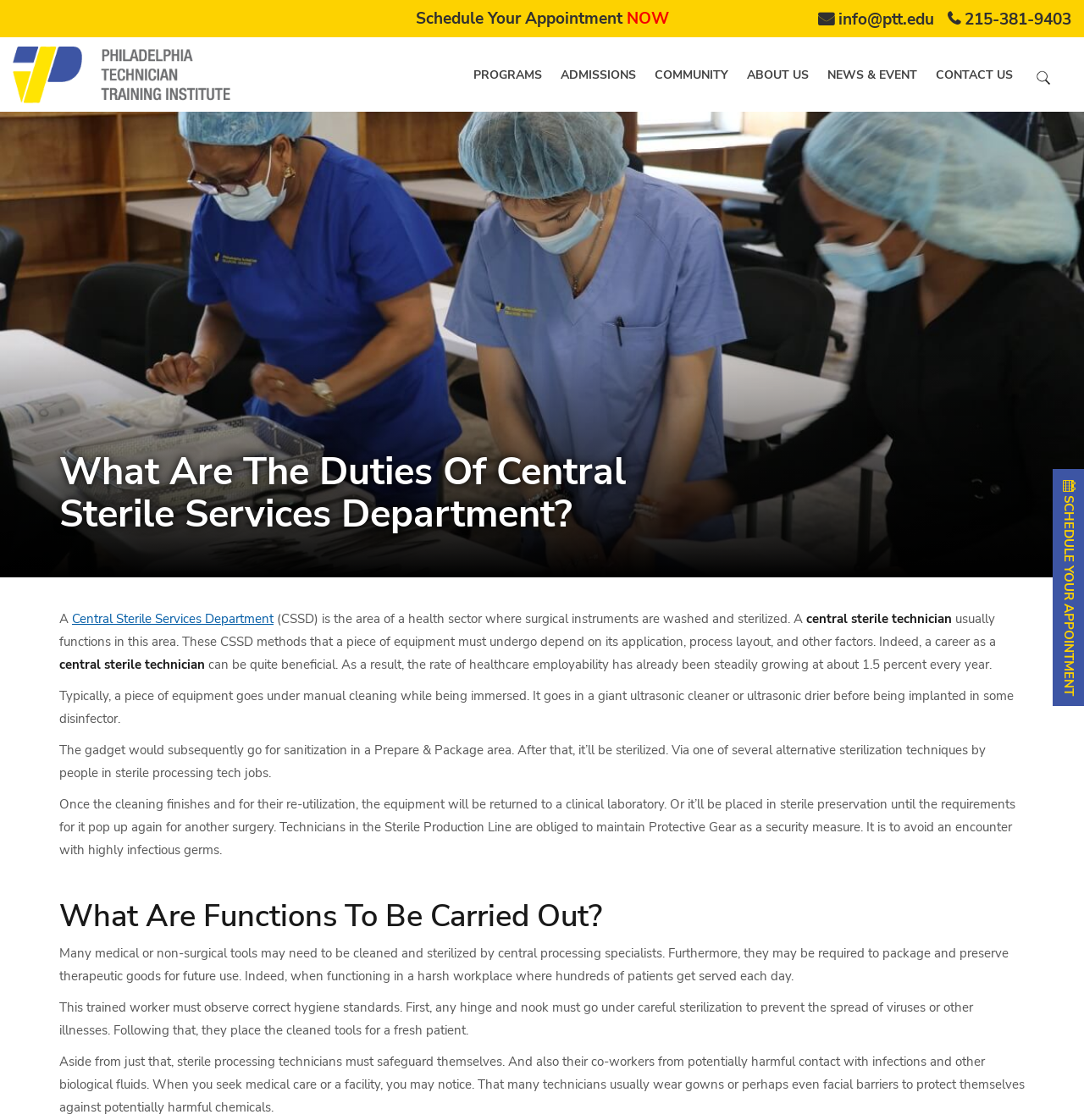Identify the bounding box coordinates of the area you need to click to perform the following instruction: "Check the BOARD OF DIRECTORS".

None